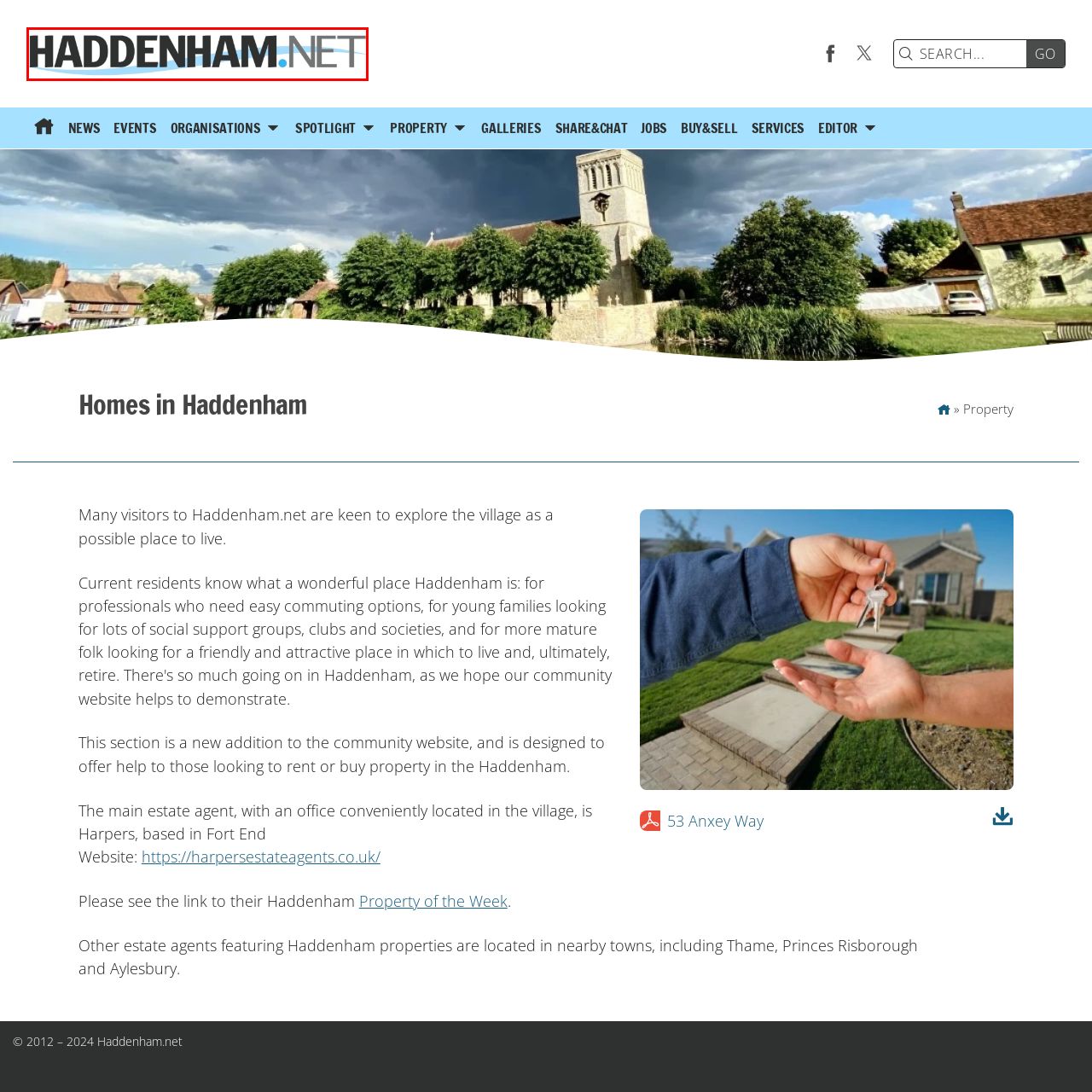Please examine the image within the red bounding box and provide an answer to the following question using a single word or phrase:
What is the style of the website's design?

clean and modern